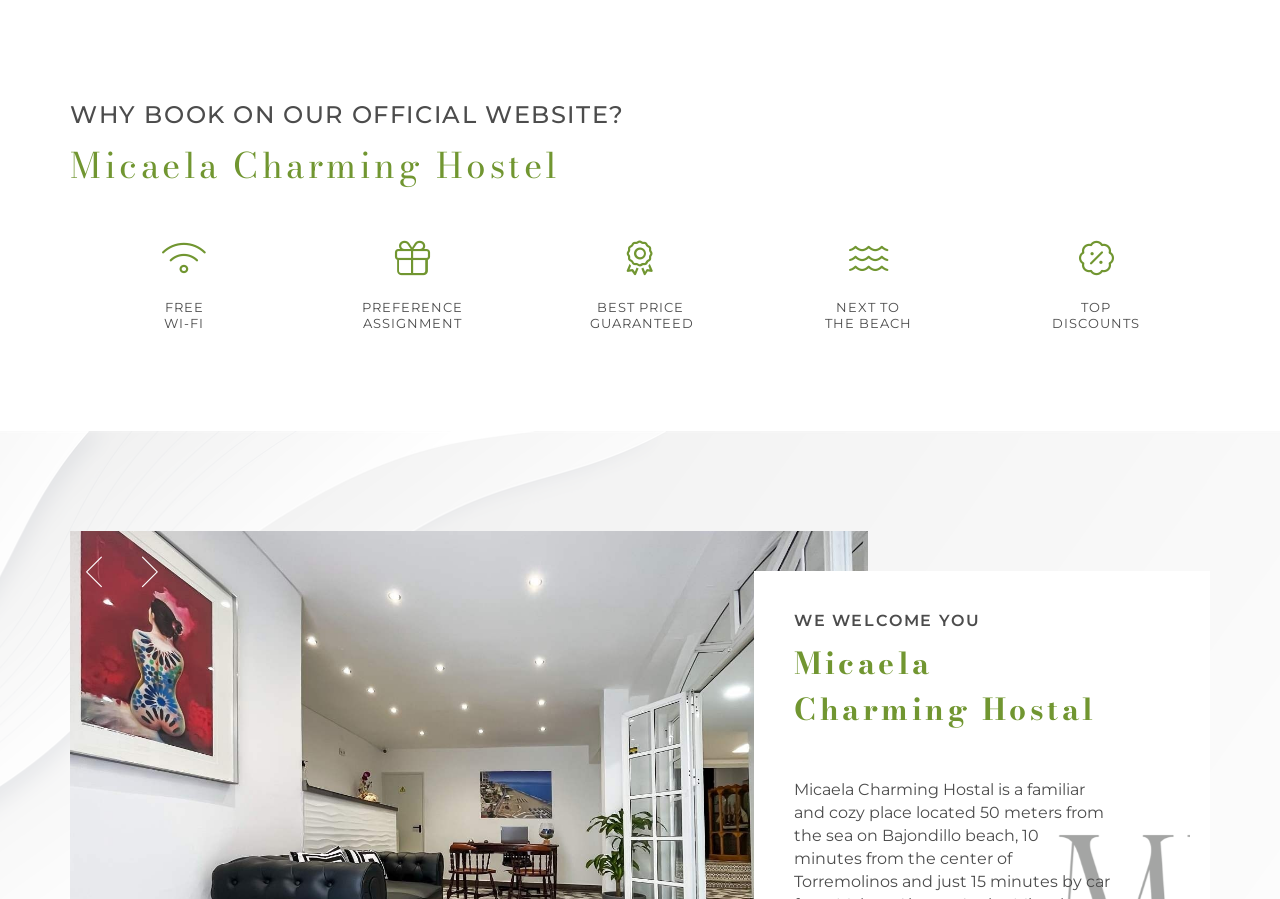Please determine the bounding box coordinates of the area that needs to be clicked to complete this task: 'Click the calendar icon'. The coordinates must be four float numbers between 0 and 1, formatted as [left, top, right, bottom].

[0.216, 0.066, 0.241, 0.101]